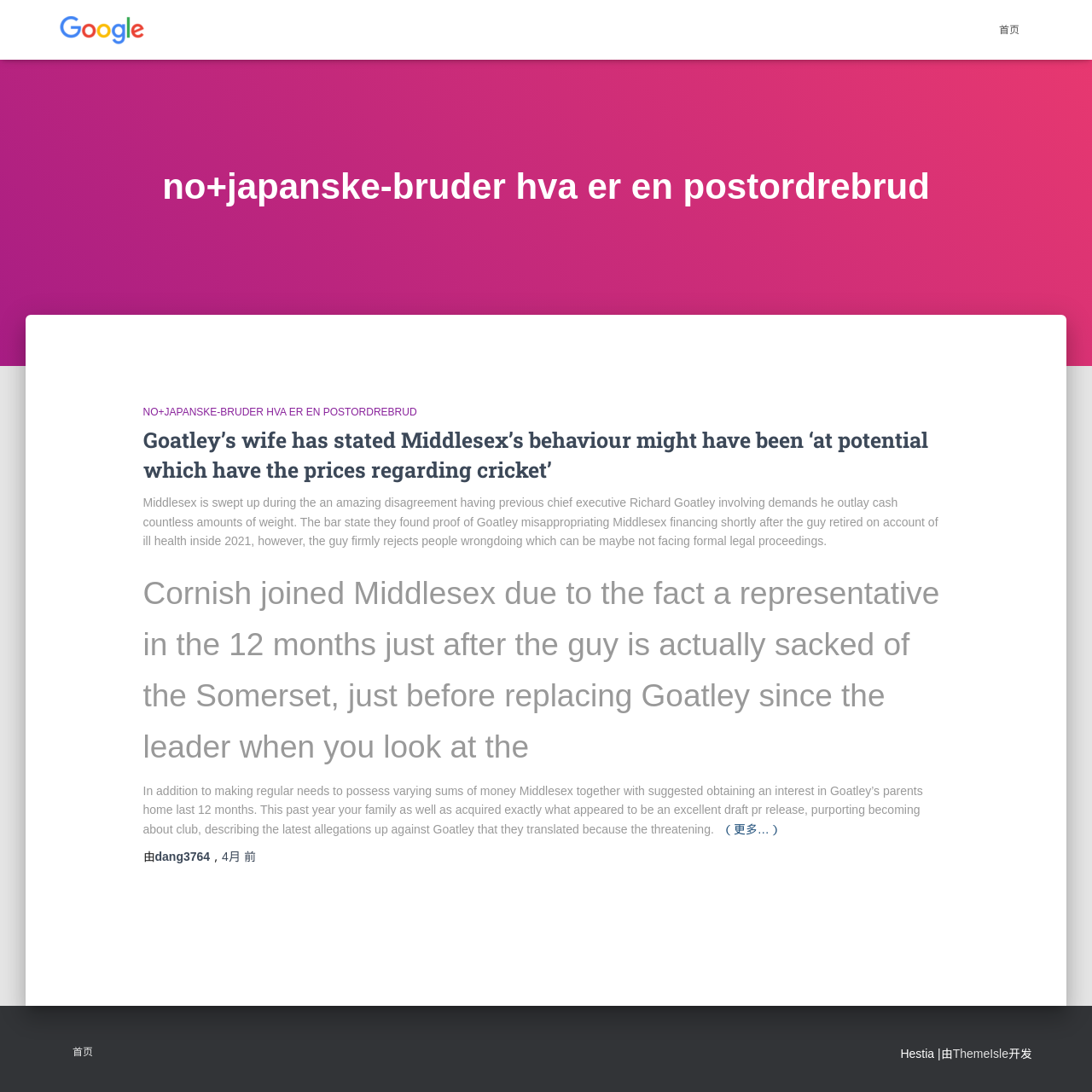Respond to the question below with a concise word or phrase:
What is the date when the article was published?

4月 前